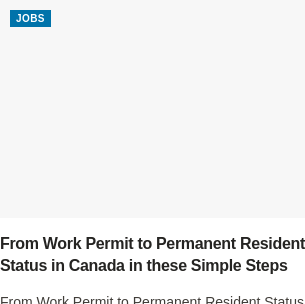Generate a descriptive account of all visible items and actions in the image.

The image presents a prominent headline titled "From Work Permit to Permanent Resident Status in Canada in these Simple Steps," focusing on a guide for international workers aiming to transition from temporary work permits to permanent residency in Canada. Below the heading, there is accompanying text that provides further insights and details about the process of applying for permanent residency. Adjacent to the headline, there's a link labeled "JOBS," indicating related job opportunities or resources. This visual serves as a key resource for individuals seeking to understand the pathways available for establishing permanent residency in Canada.